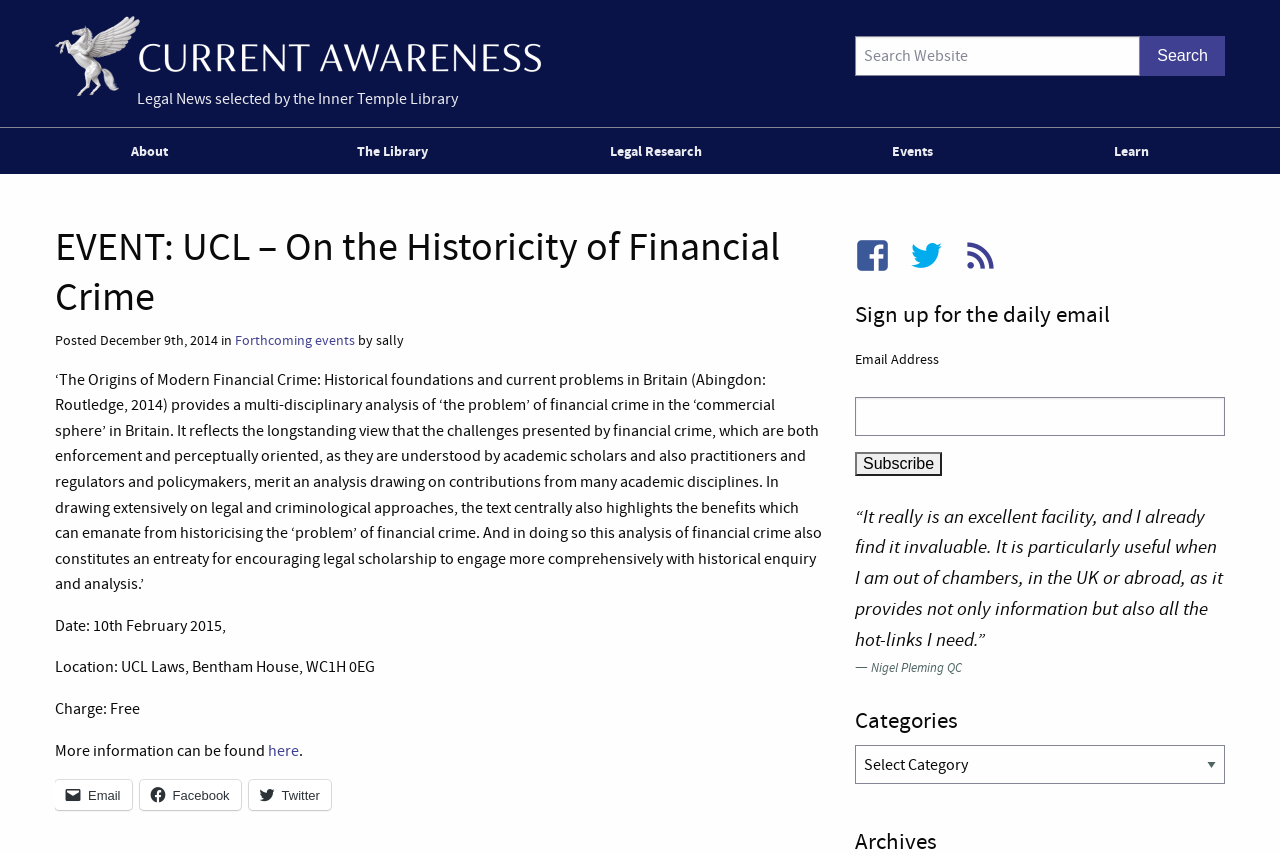What is the location of the event?
Refer to the image and provide a thorough answer to the question.

I found the location of the event by looking at the static text element with the text 'Location: UCL Laws, Bentham House, WC1H 0EG' which is located below the event title.